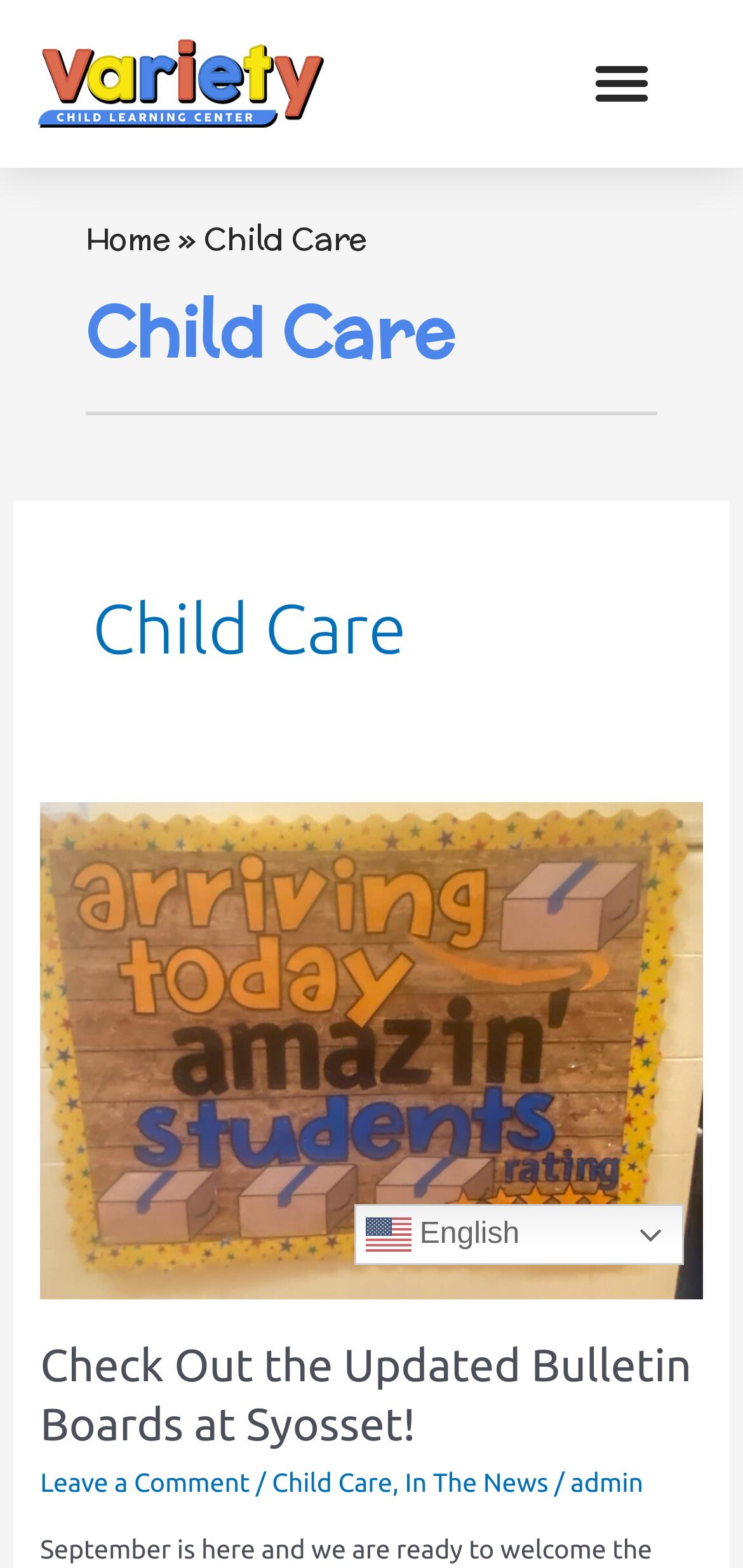Please identify the bounding box coordinates of the clickable area that will fulfill the following instruction: "Go to the Home page". The coordinates should be in the format of four float numbers between 0 and 1, i.e., [left, top, right, bottom].

[0.115, 0.139, 0.228, 0.167]